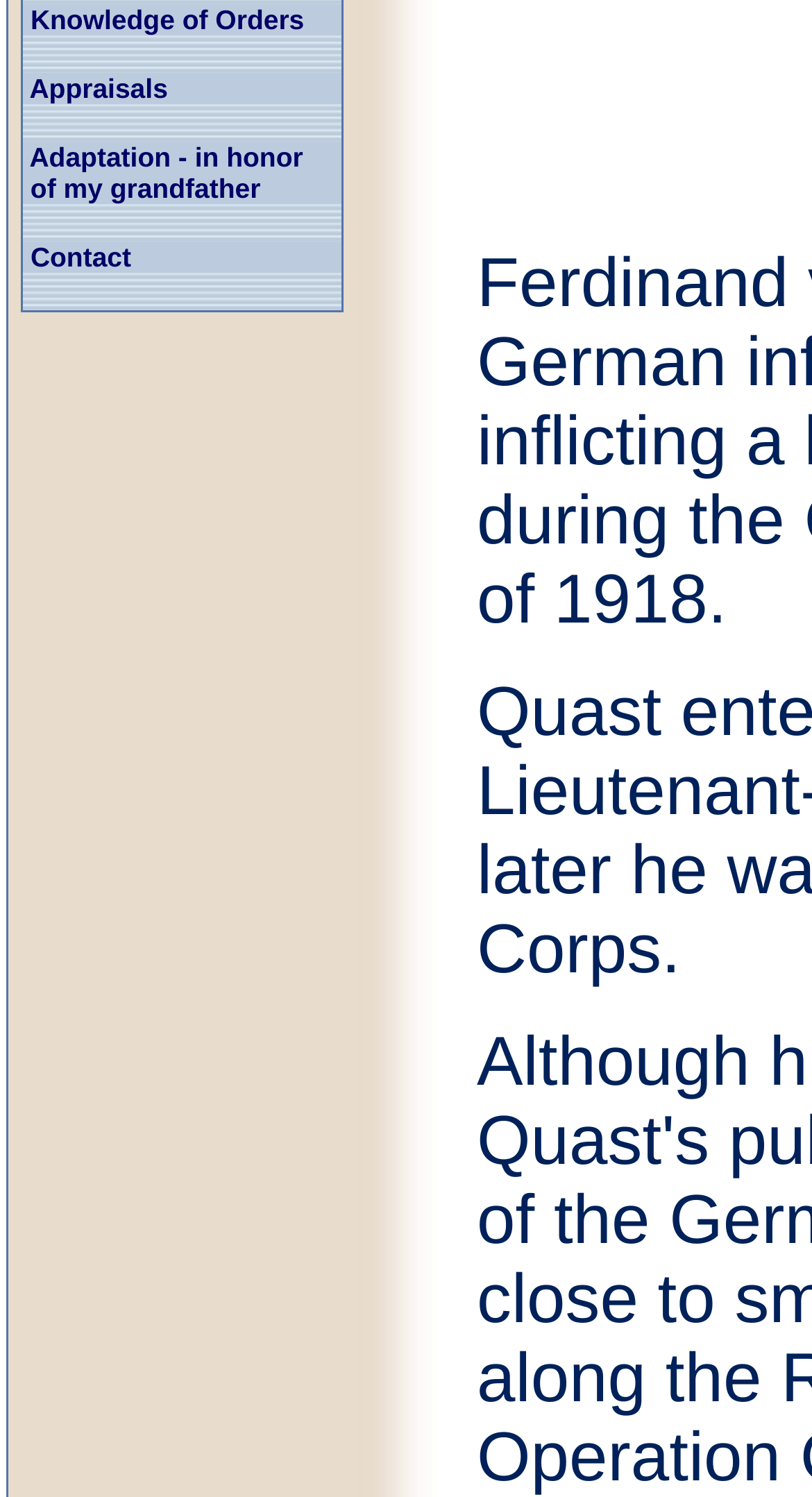Extract the bounding box coordinates of the UI element described by: "Appraisals". The coordinates should include four float numbers ranging from 0 to 1, e.g., [left, top, right, bottom].

[0.036, 0.049, 0.207, 0.07]